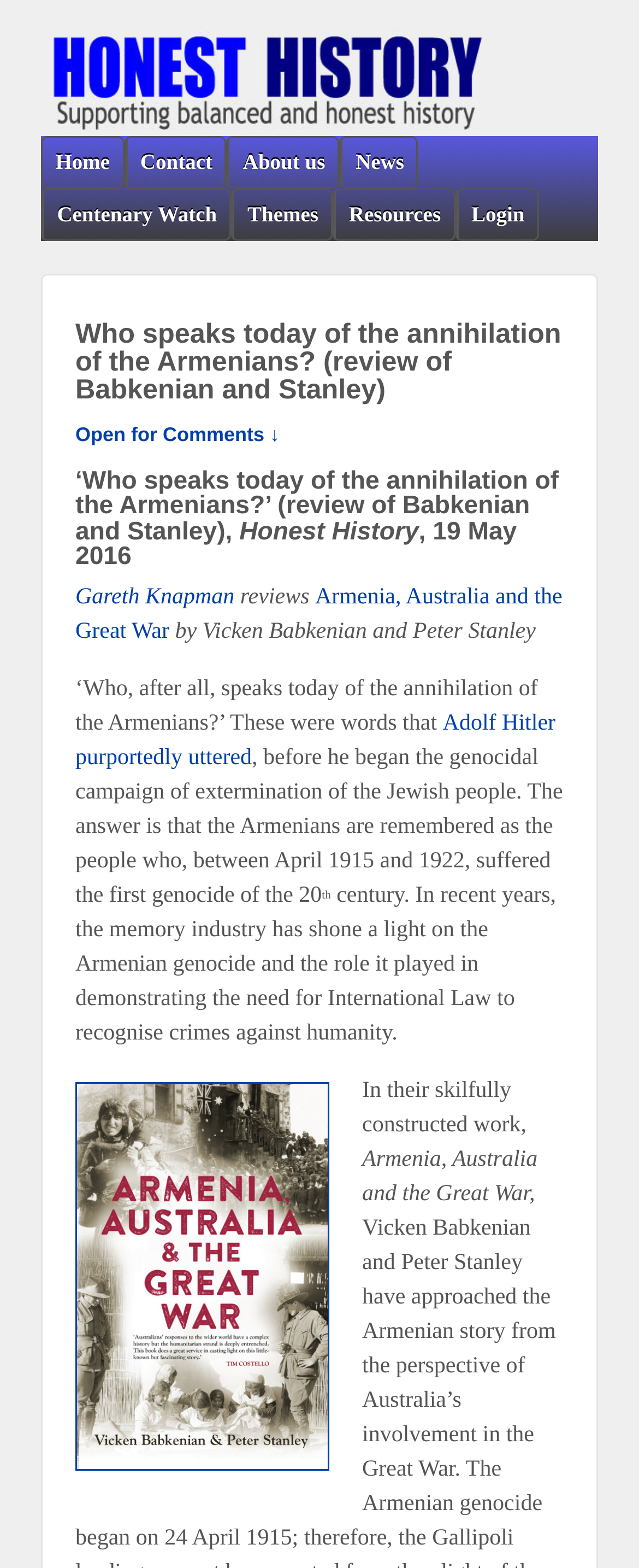Please locate the bounding box coordinates of the element that should be clicked to complete the given instruction: "go to home page".

[0.067, 0.087, 0.192, 0.119]